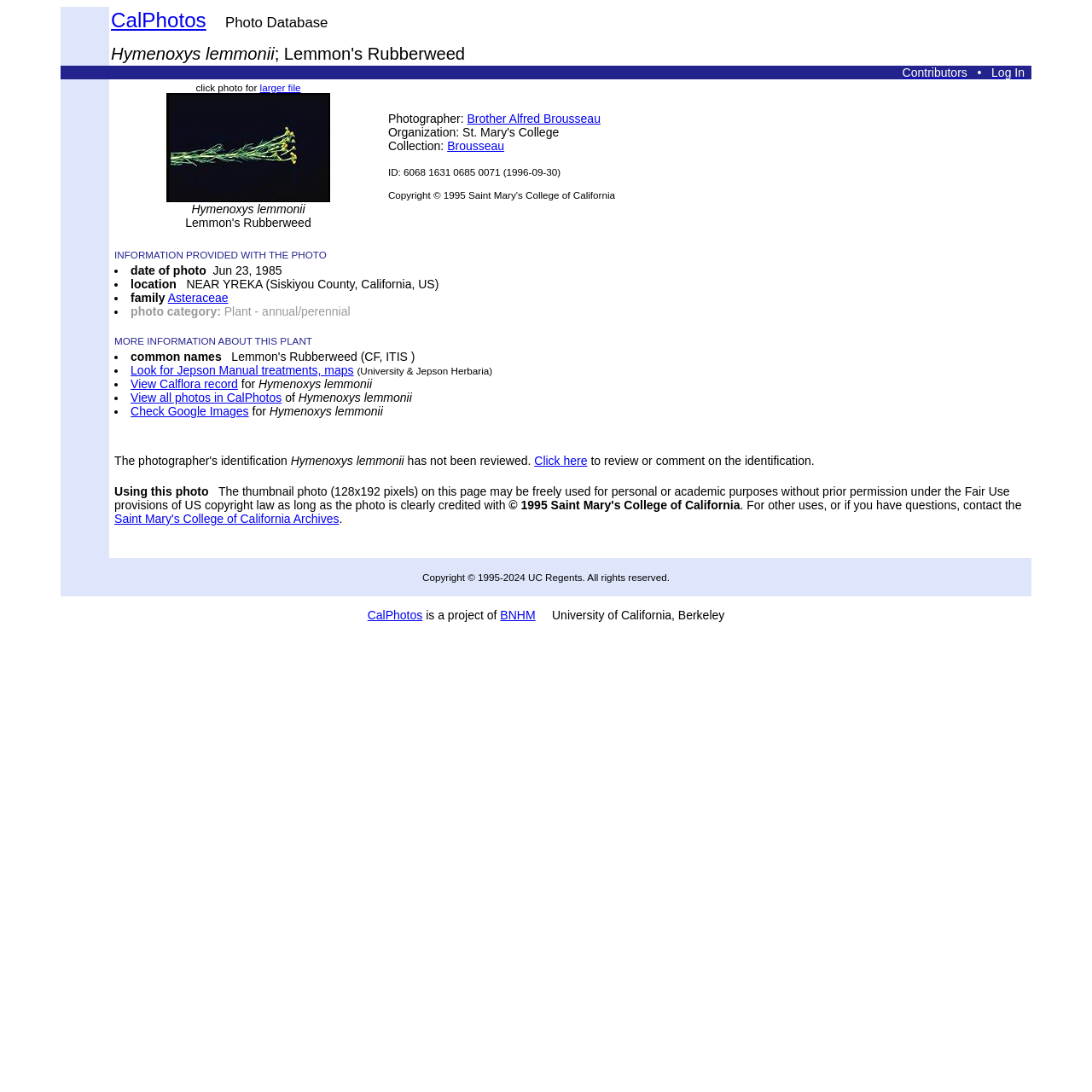What is the copyright year of the photo?
From the image, provide a succinct answer in one word or a short phrase.

1995